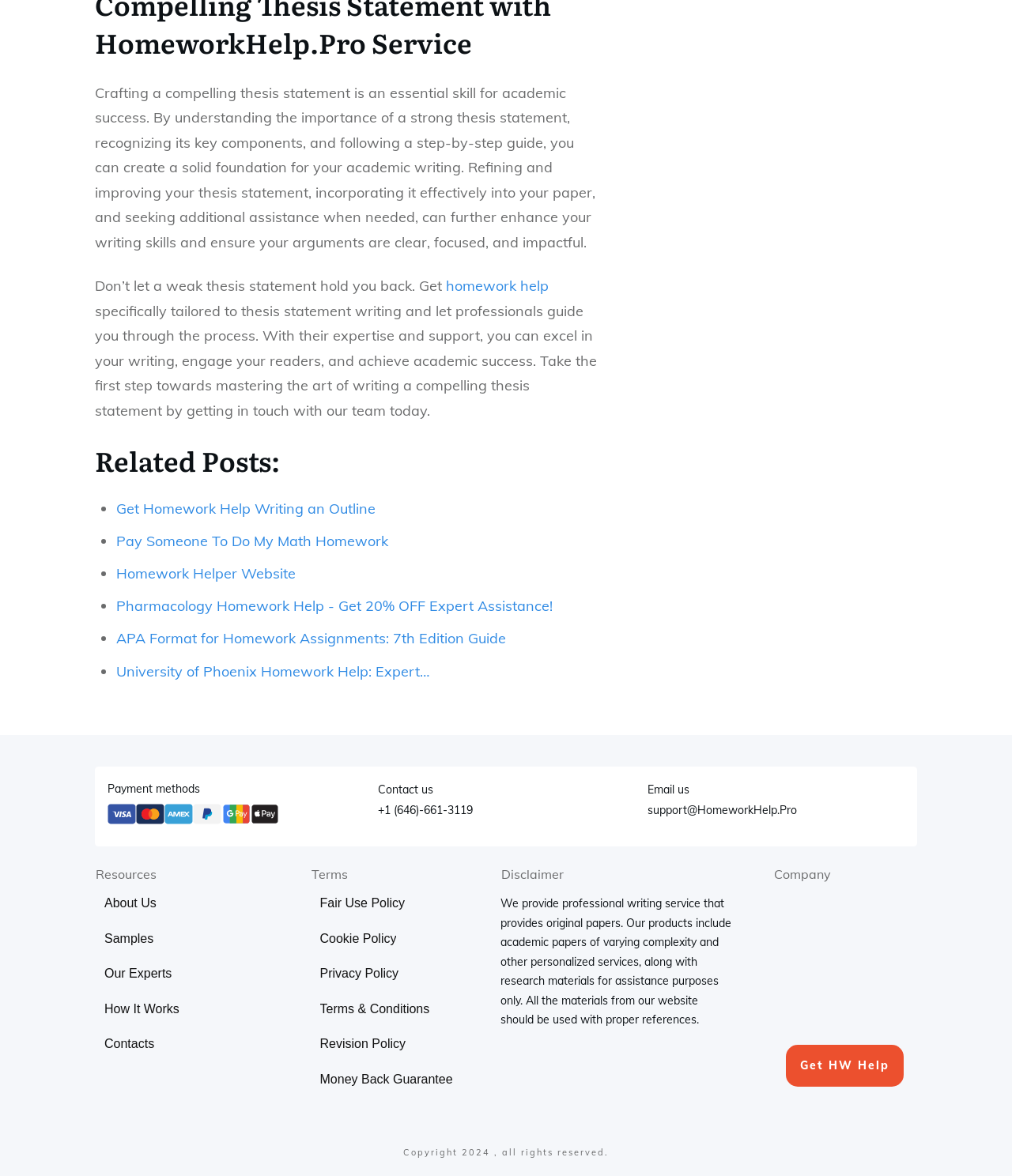Kindly determine the bounding box coordinates for the clickable area to achieve the given instruction: "Get homework help specifically tailored to thesis statement writing".

[0.441, 0.235, 0.542, 0.251]